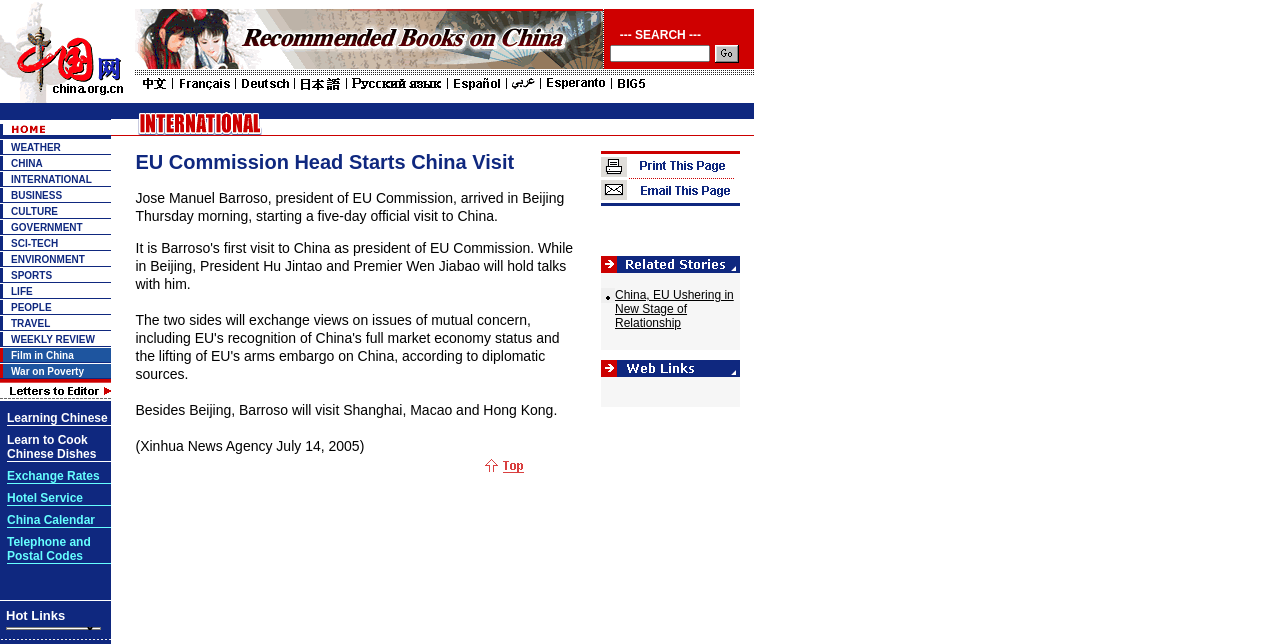Please determine the bounding box coordinates of the clickable area required to carry out the following instruction: "Enter search query". The coordinates must be four float numbers between 0 and 1, represented as [left, top, right, bottom].

[0.476, 0.07, 0.554, 0.096]